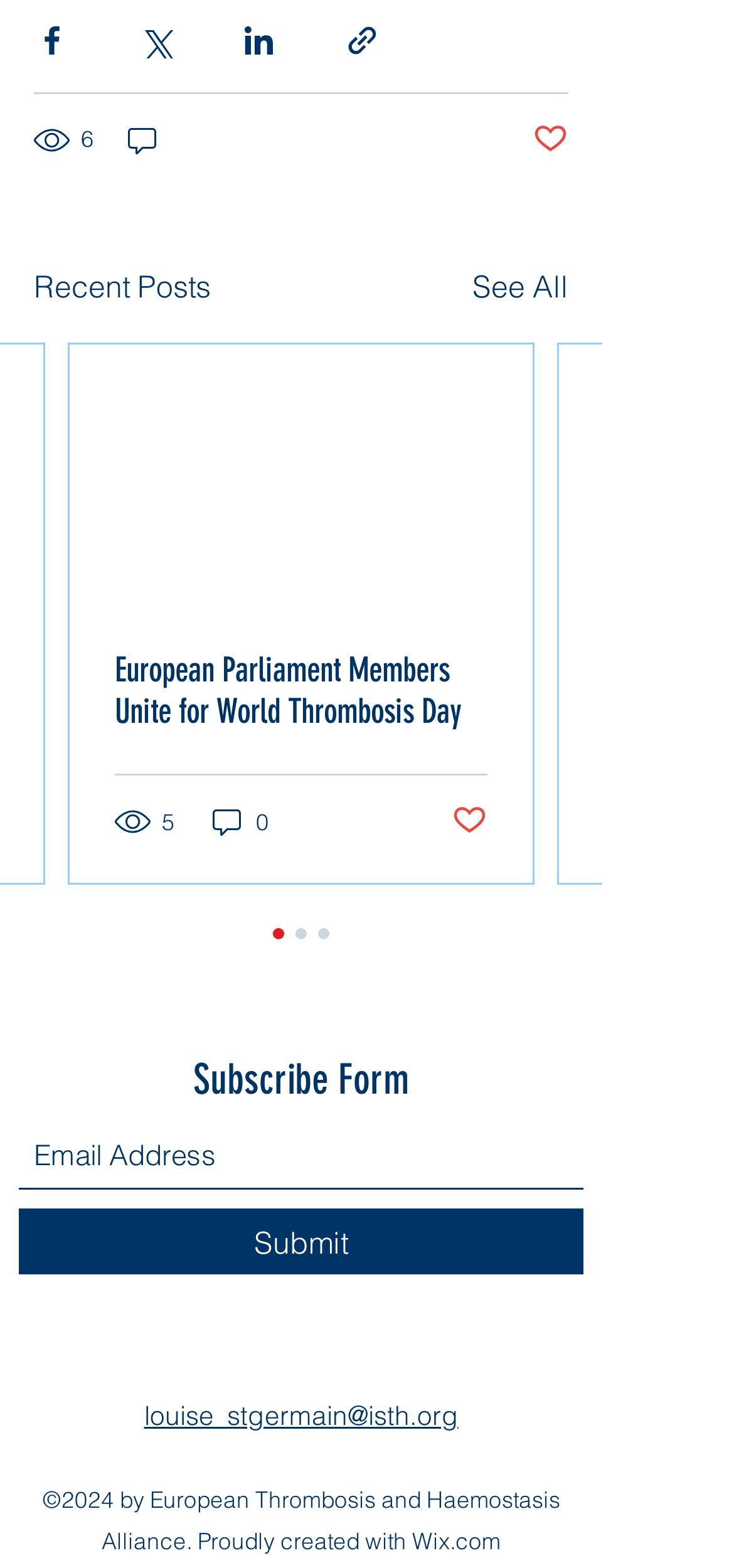Give a concise answer using one word or a phrase to the following question:
How many comments does the first post have?

0